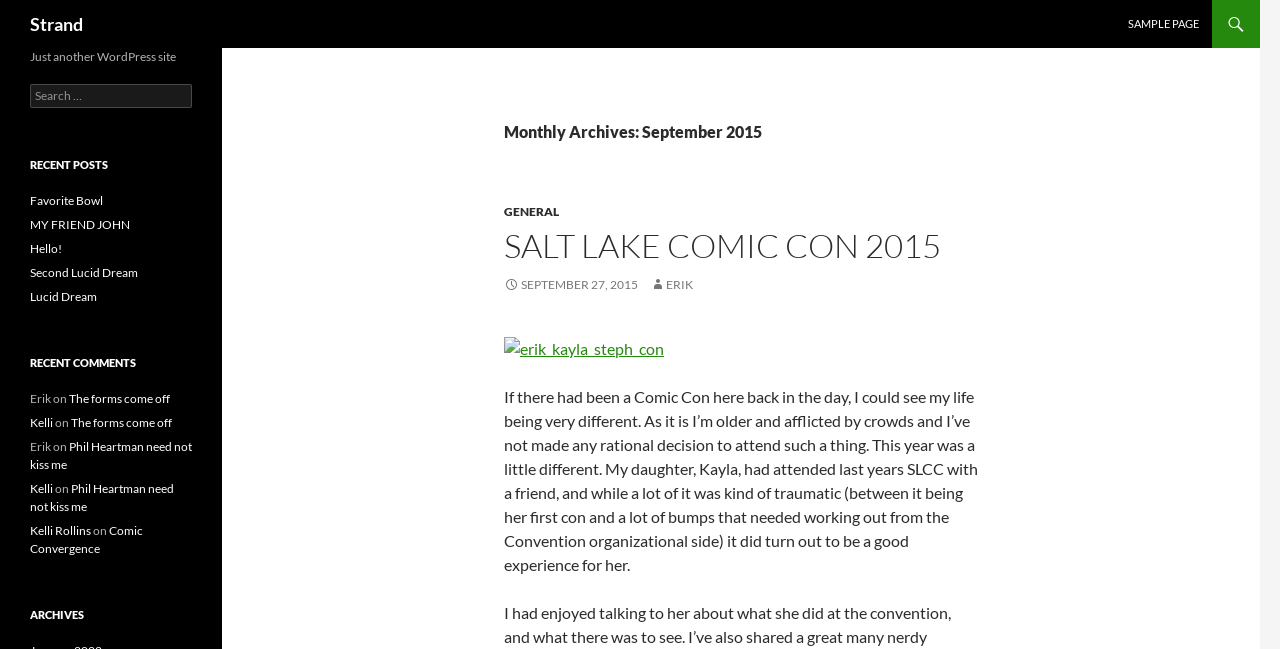How many comments are listed?
Please describe in detail the information shown in the image to answer the question.

The recent comments section is located on the left side of the webpage, and it lists 5 recent comments with the names of the commenters and the titles of the posts they commented on.